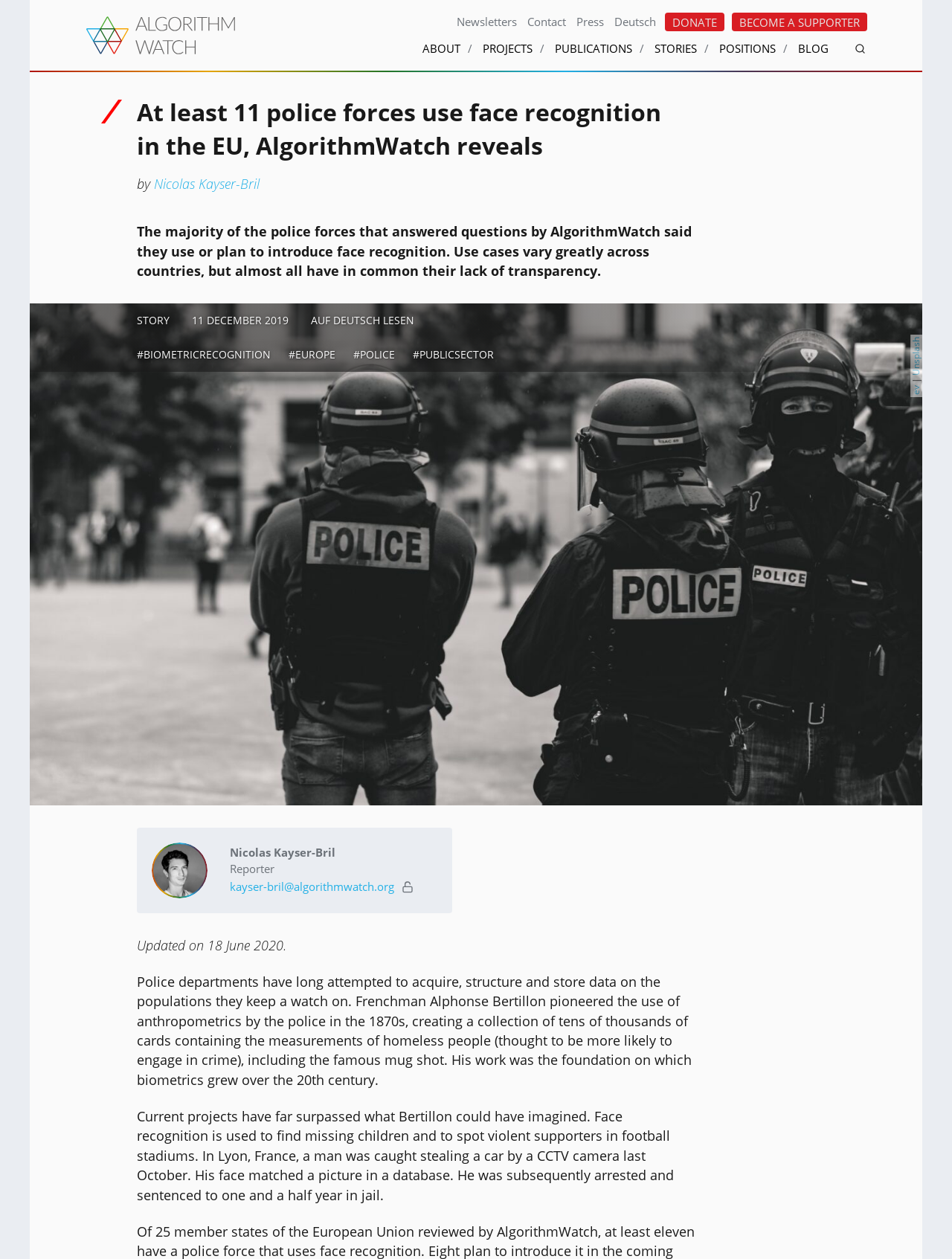Locate the bounding box coordinates of the area to click to fulfill this instruction: "Click on the 'Take Action' button". The bounding box should be presented as four float numbers between 0 and 1, in the order [left, top, right, bottom].

None